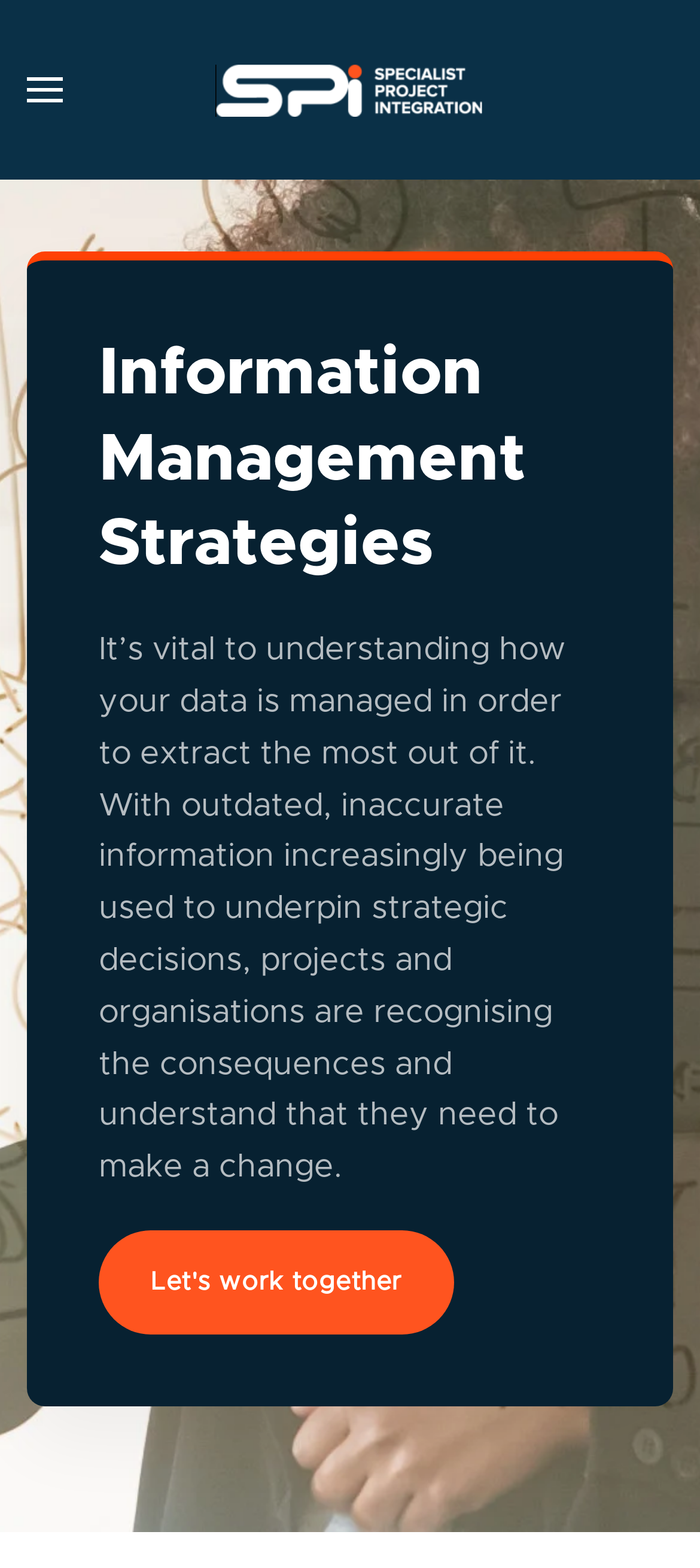Answer succinctly with a single word or phrase:
What is the purpose of the link at the top-right corner?

Back to home